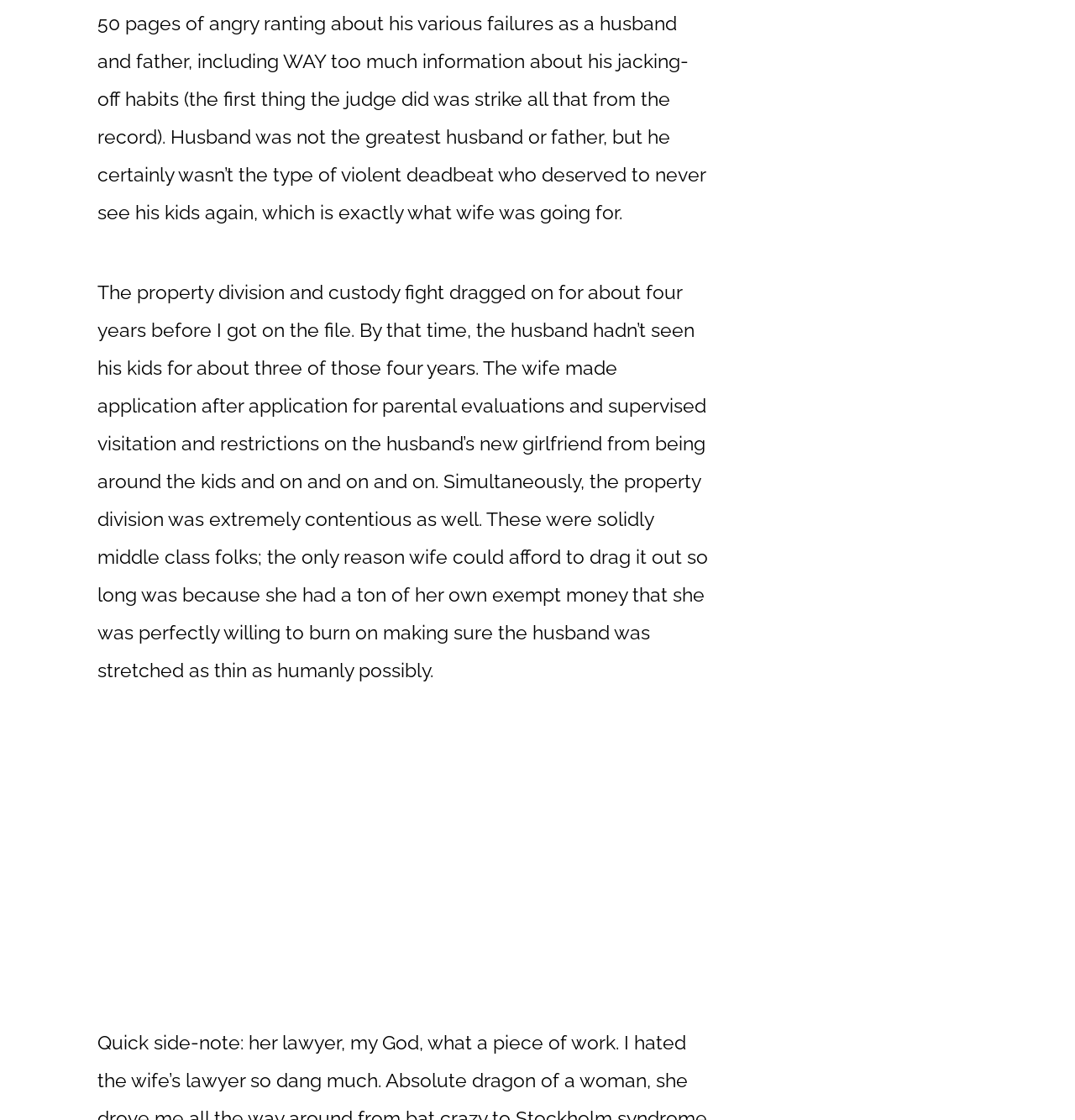Bounding box coordinates are given in the format (top-left x, top-left y, bottom-right x, bottom-right y). All values should be floating point numbers between 0 and 1. Provide the bounding box coordinate for the UI element described as: About Us

[0.371, 0.794, 0.423, 0.825]